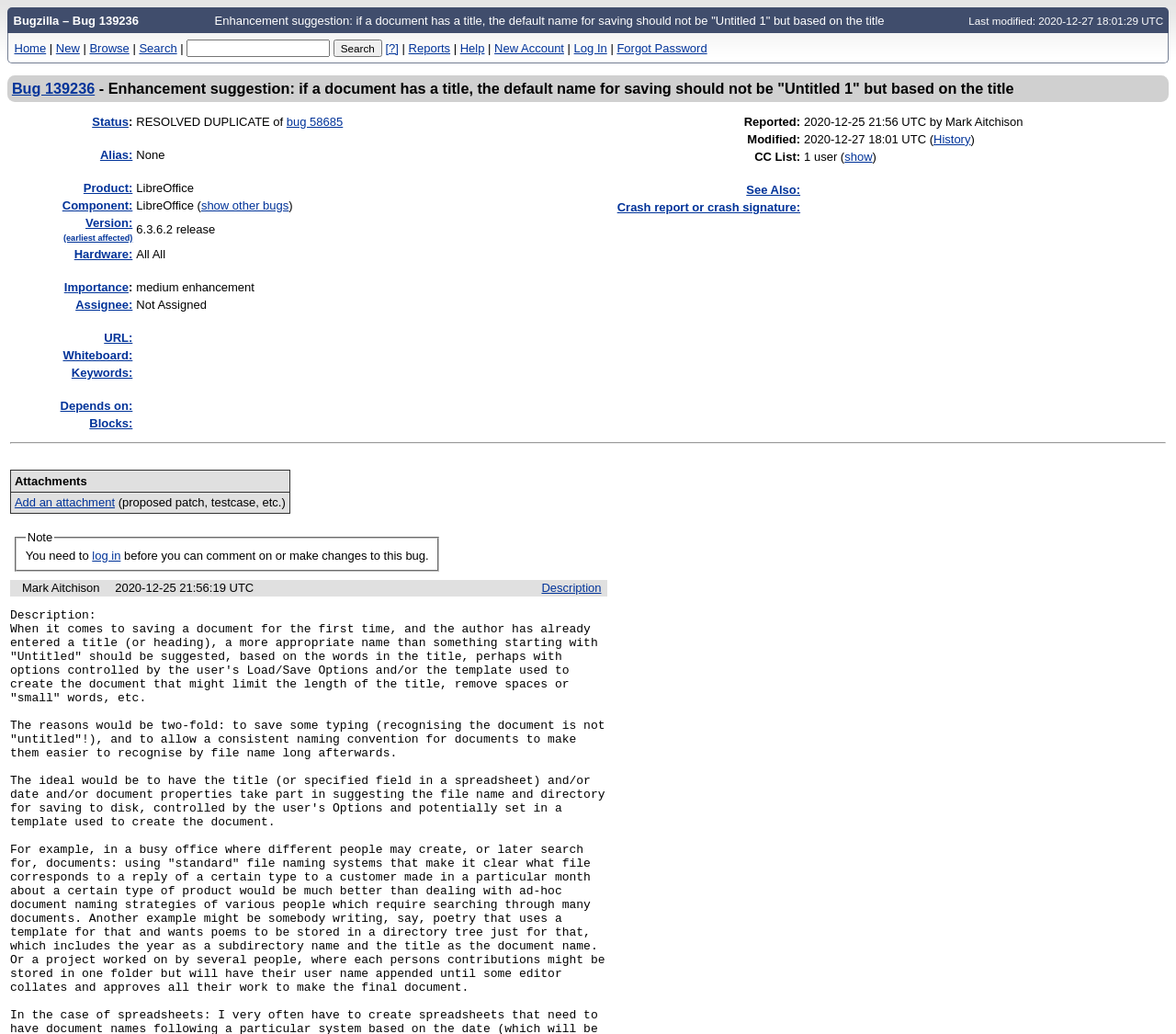Indicate the bounding box coordinates of the clickable region to achieve the following instruction: "Log in."

[0.488, 0.04, 0.516, 0.053]